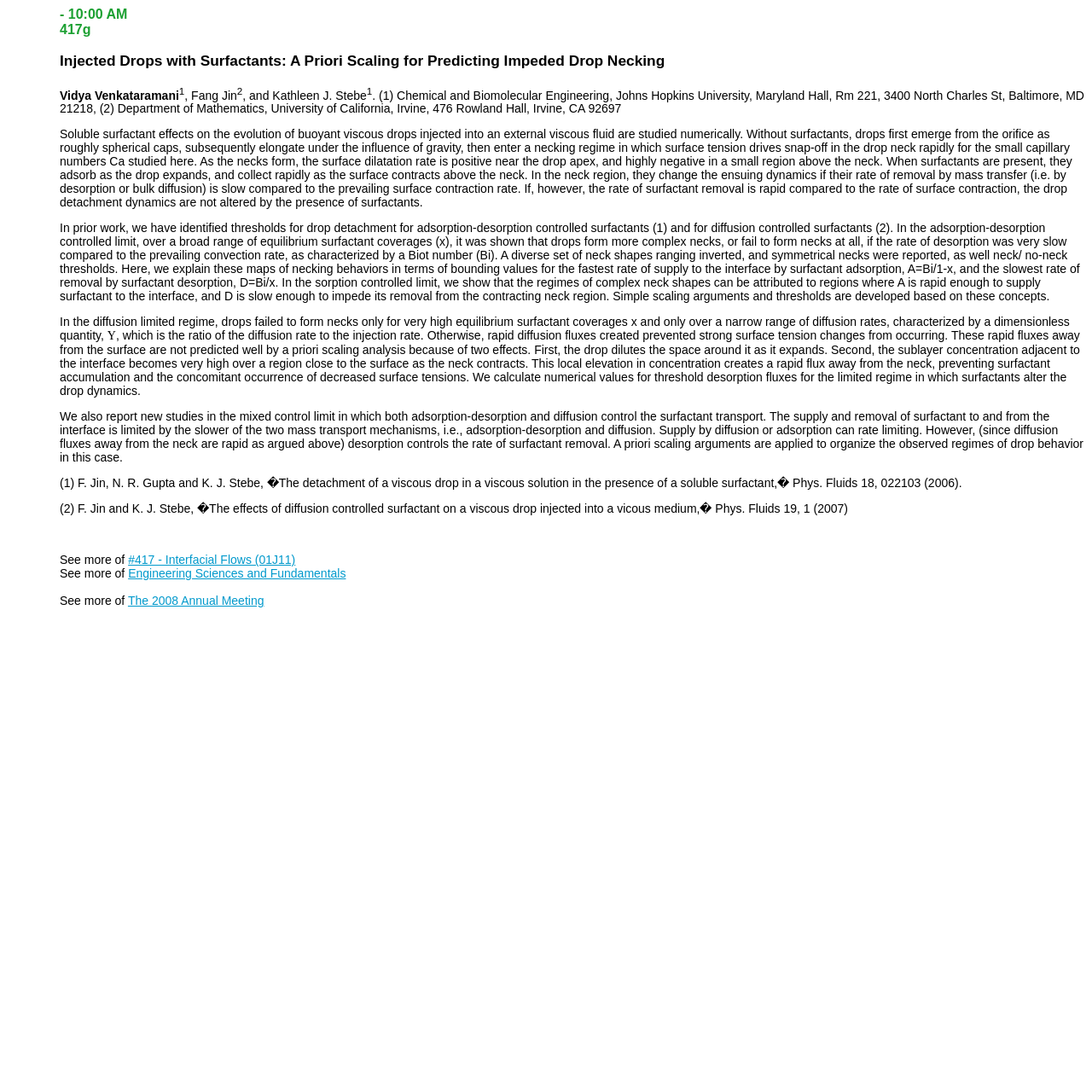What is the significance of the Biot number?
Answer the question with a thorough and detailed explanation.

The Biot number is mentioned in the webpage as a parameter that characterizes the convection rate in the adsorption-desorption controlled limit. It is used to describe the rate of desorption compared to the prevailing convection rate.